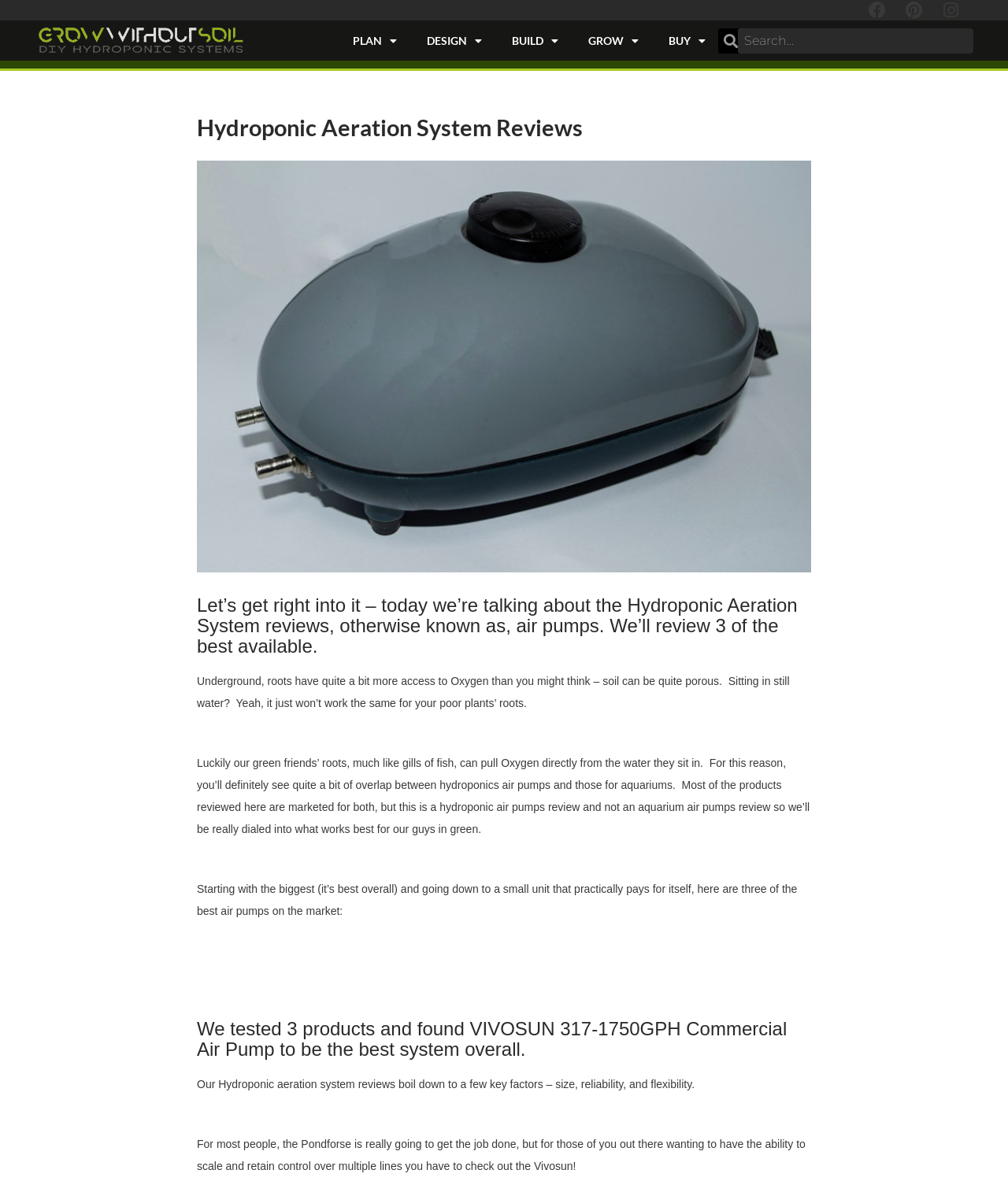Answer the question in one word or a short phrase:
What is the factor that the review of hydroponic aeration systems boils down to?

Size, reliability, and flexibility